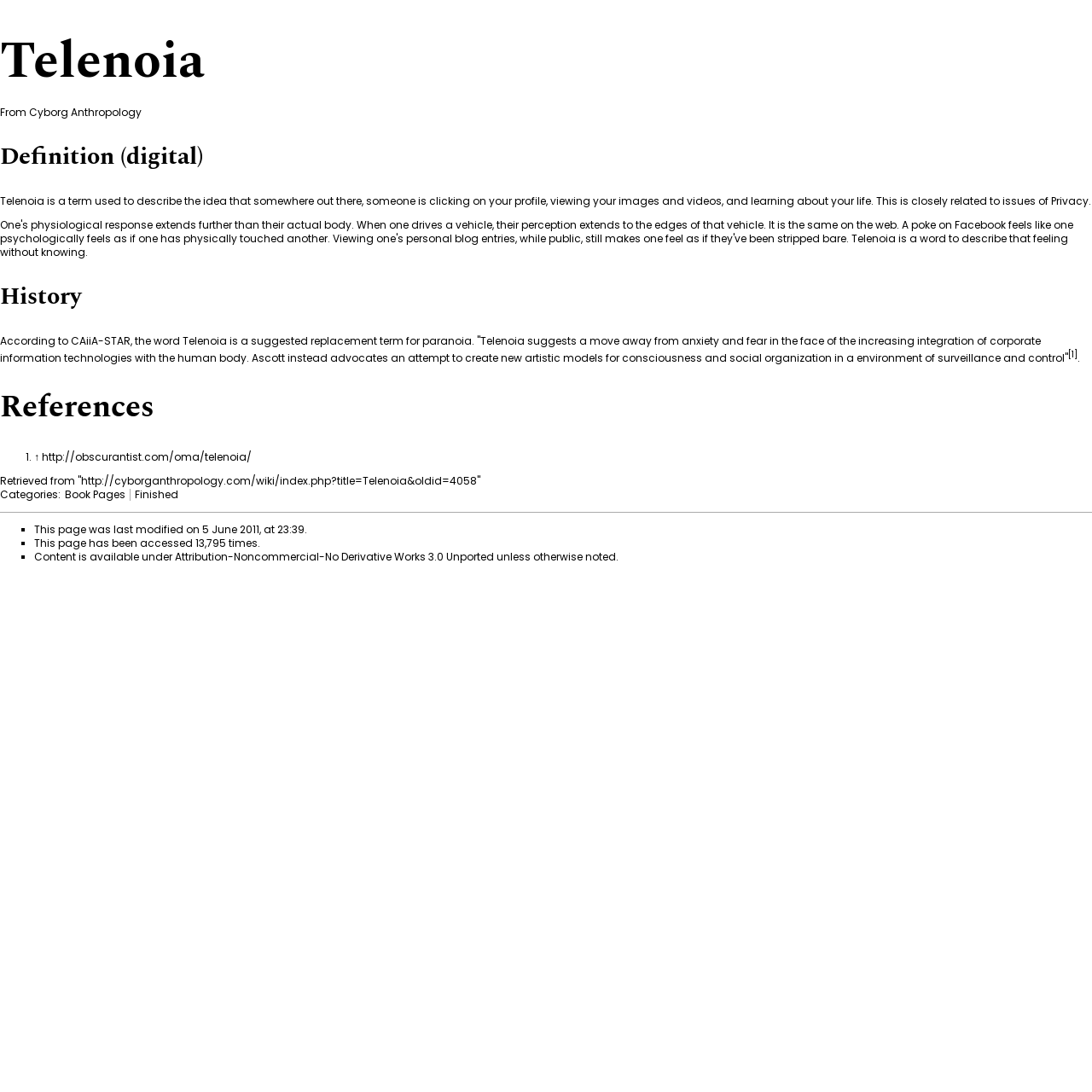What is the license for the webpage content?
Utilize the image to construct a detailed and well-explained answer.

The webpage content is available under the Attribution-Noncommercial-No Derivative Works 3.0 Unported license, unless otherwise noted.